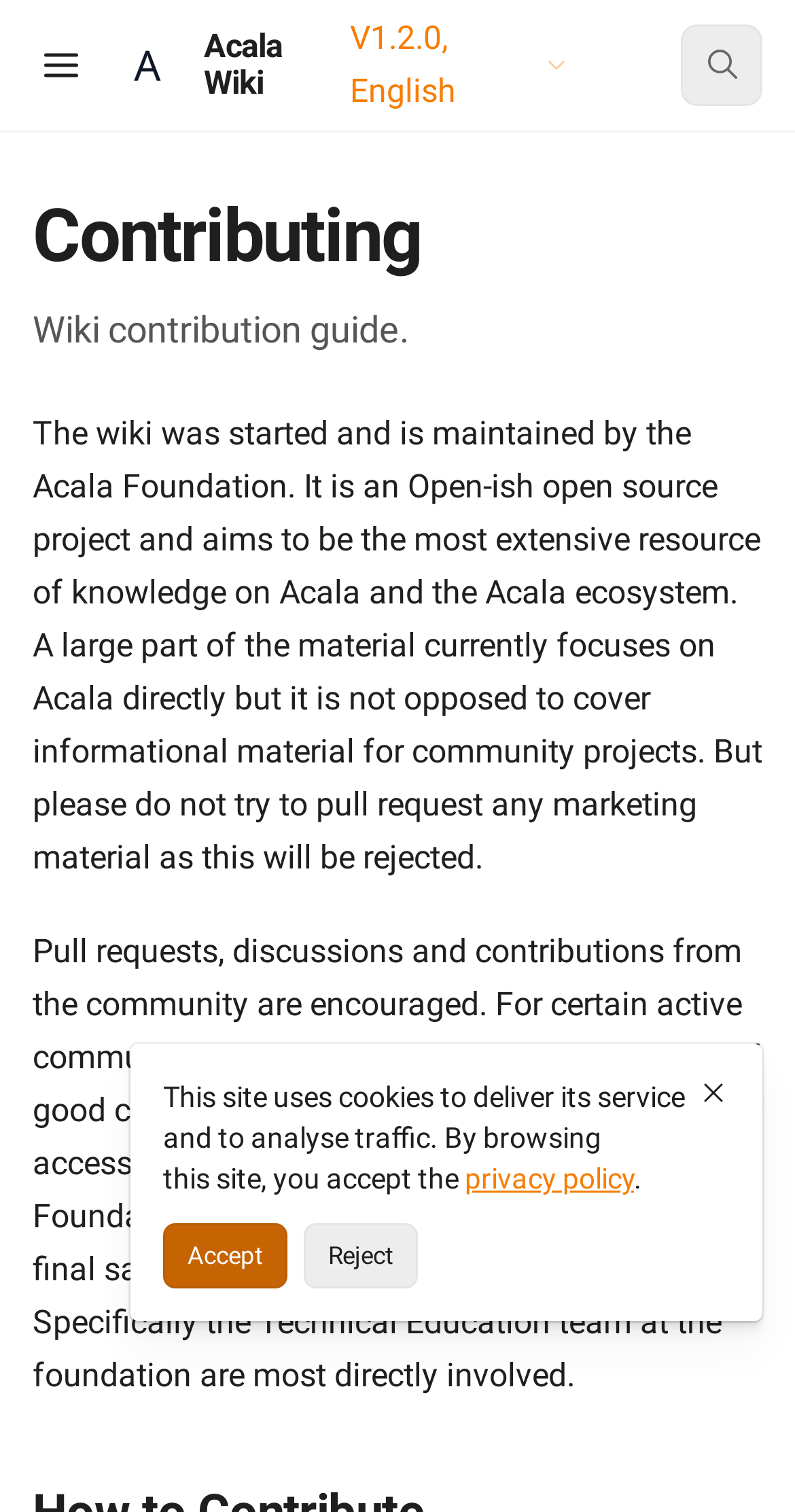What is the purpose of the wiki?
Answer the question with a single word or phrase derived from the image.

Resource of knowledge on Acala